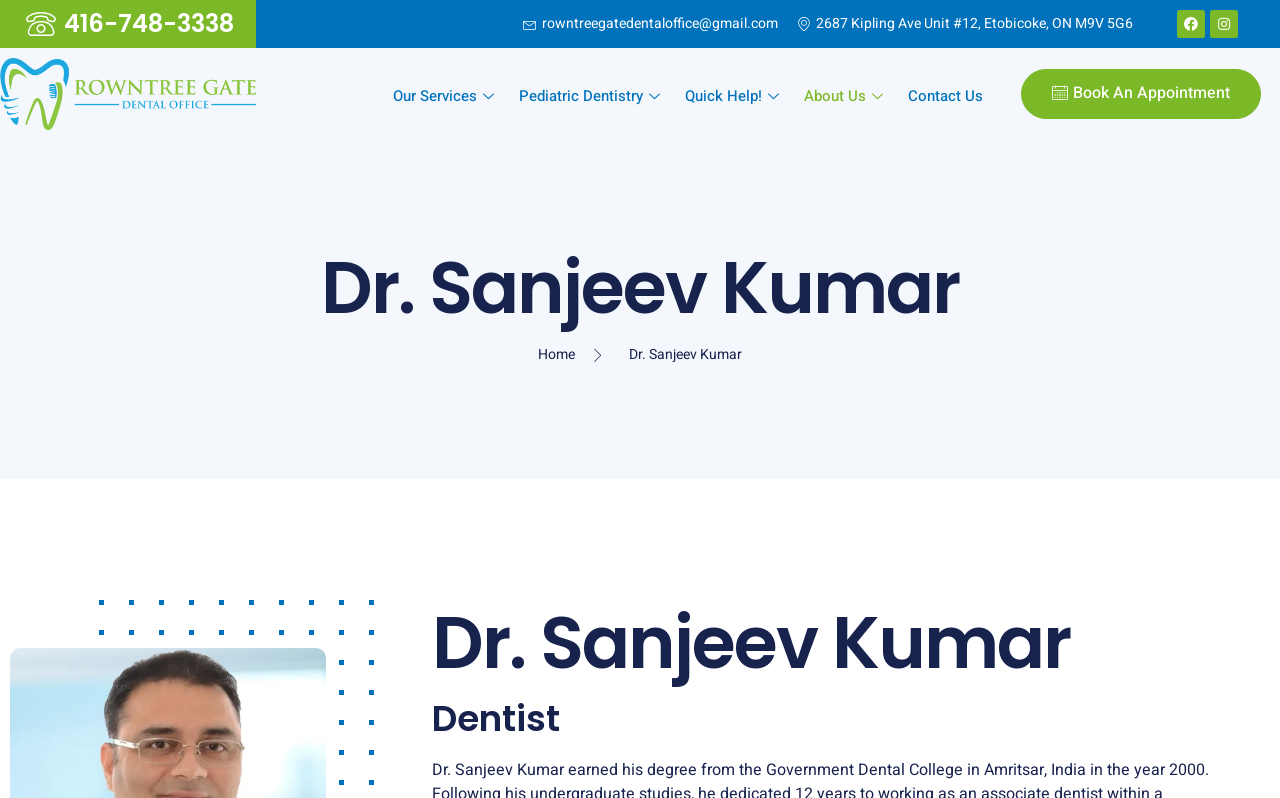Locate the bounding box coordinates of the element that needs to be clicked to carry out the instruction: "Book an appointment". The coordinates should be given as four float numbers ranging from 0 to 1, i.e., [left, top, right, bottom].

[0.798, 0.087, 0.986, 0.149]